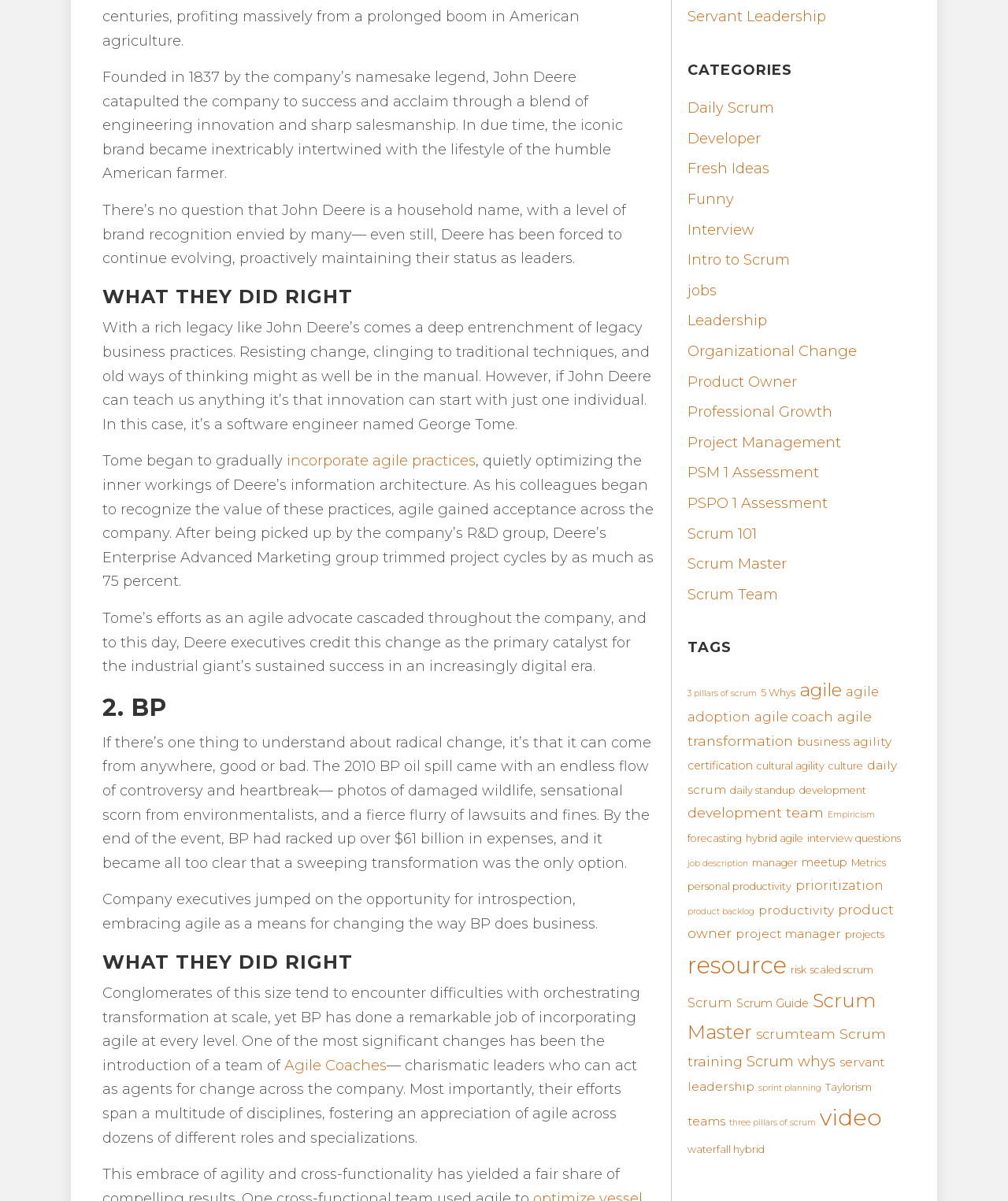Using the format (top-left x, top-left y, bottom-right x, bottom-right y), and given the element description, identify the bounding box coordinates within the screenshot: job description

[0.682, 0.715, 0.742, 0.723]